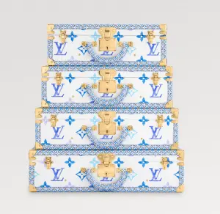What material are the locks and handles made of?
Analyze the screenshot and provide a detailed answer to the question.

The caption specifically mentions that the craftsmanship is highlighted by the gleaming brass locks and handles, which implies that the material used for these components is brass.